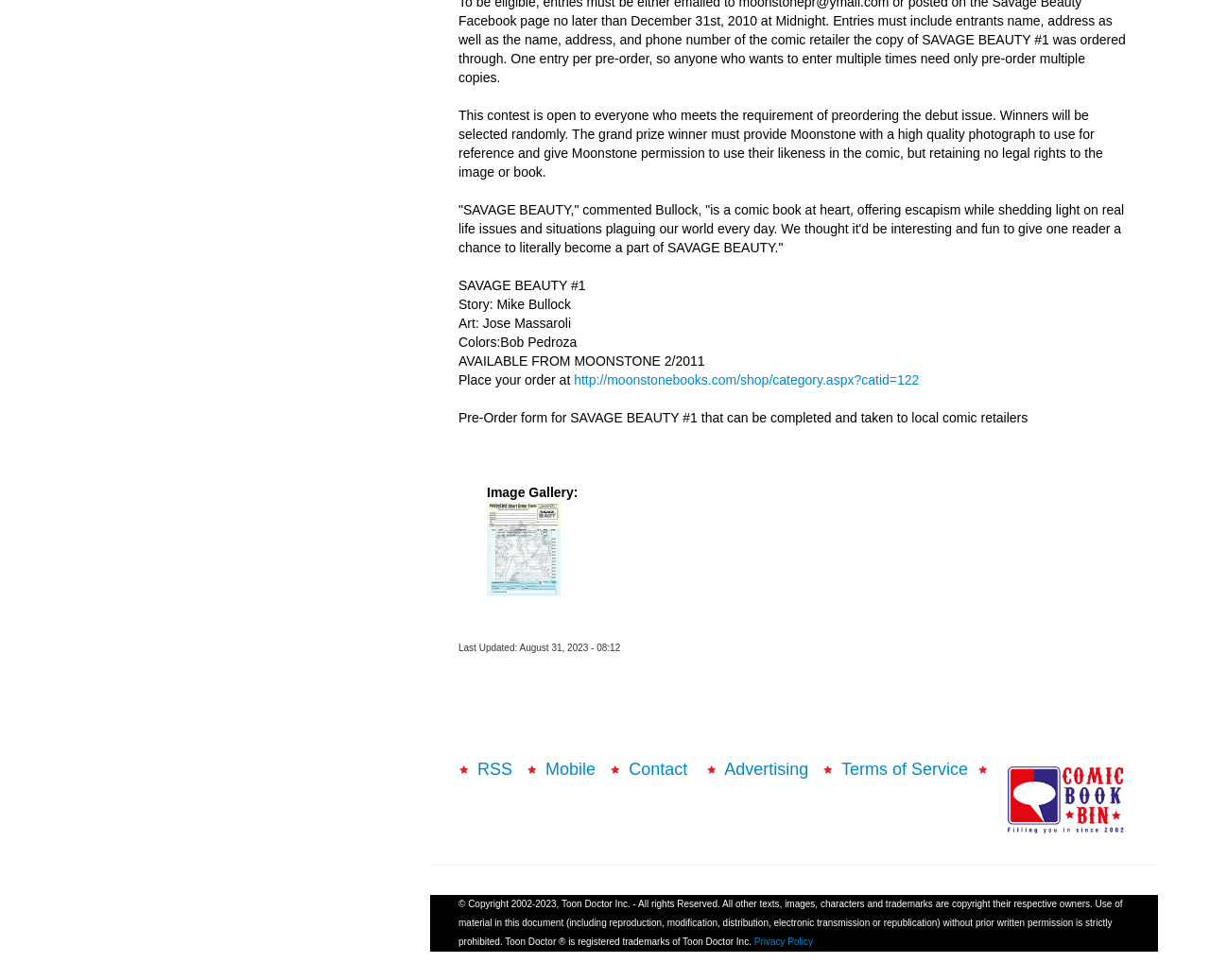Please find the bounding box coordinates (top-left x, top-left y, bottom-right x, bottom-right y) in the screenshot for the UI element described as follows: Privacy Policy

[0.623, 0.956, 0.672, 0.966]